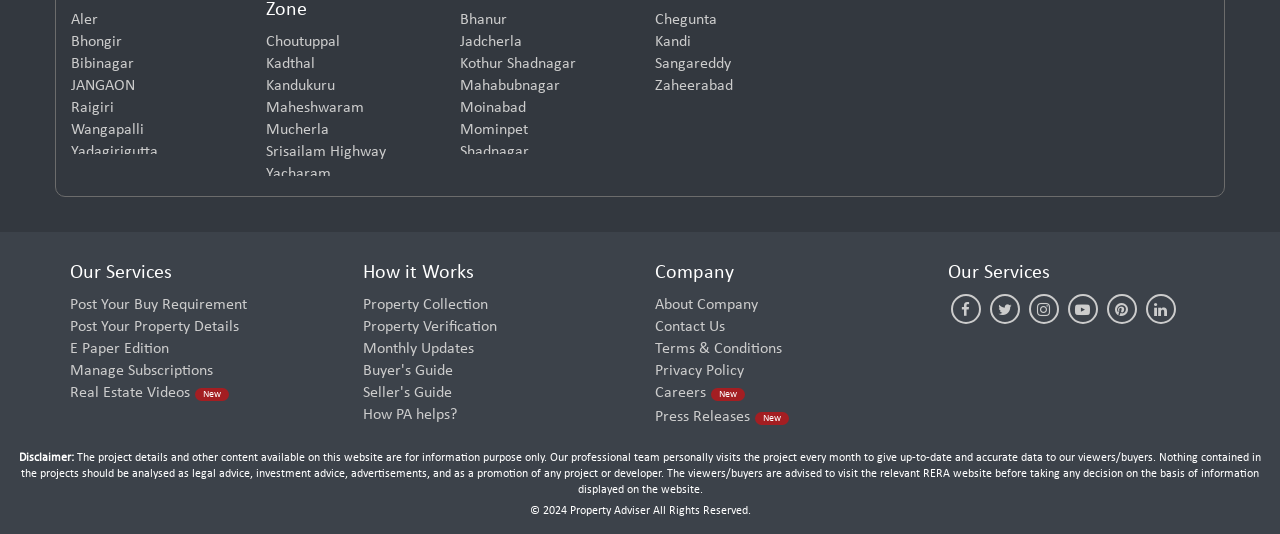Find the bounding box coordinates of the element's region that should be clicked in order to follow the given instruction: "Go to Erragadda". The coordinates should consist of four float numbers between 0 and 1, i.e., [left, top, right, bottom].

[0.36, 0.02, 0.488, 0.061]